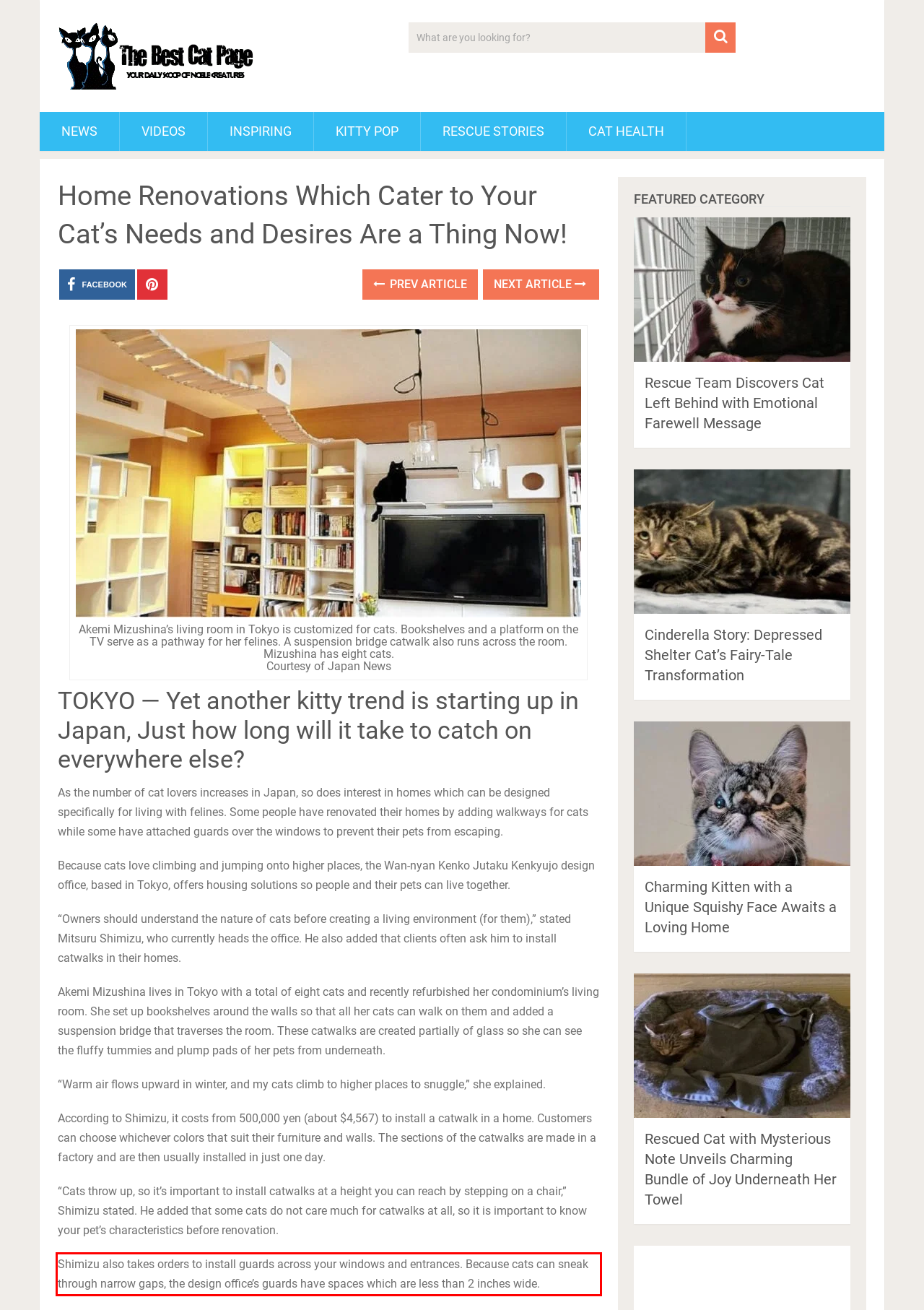Please perform OCR on the text within the red rectangle in the webpage screenshot and return the text content.

Shimizu also takes orders to install guards across your windows and entrances. Because cats can sneak through narrow gaps, the design office’s guards have spaces which are less than 2 inches wide.